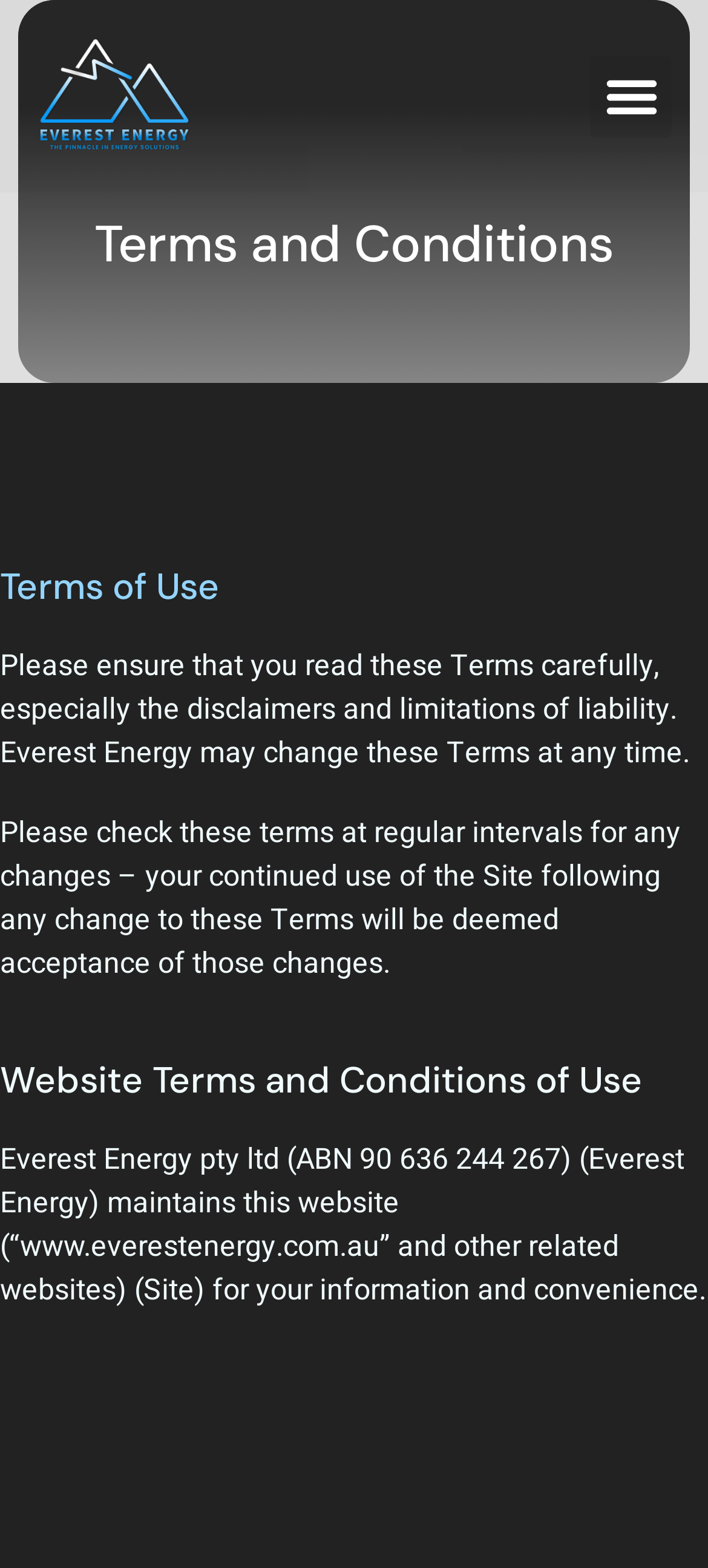Given the description "alt="everest energy"", determine the bounding box of the corresponding UI element.

[0.051, 0.012, 0.272, 0.111]